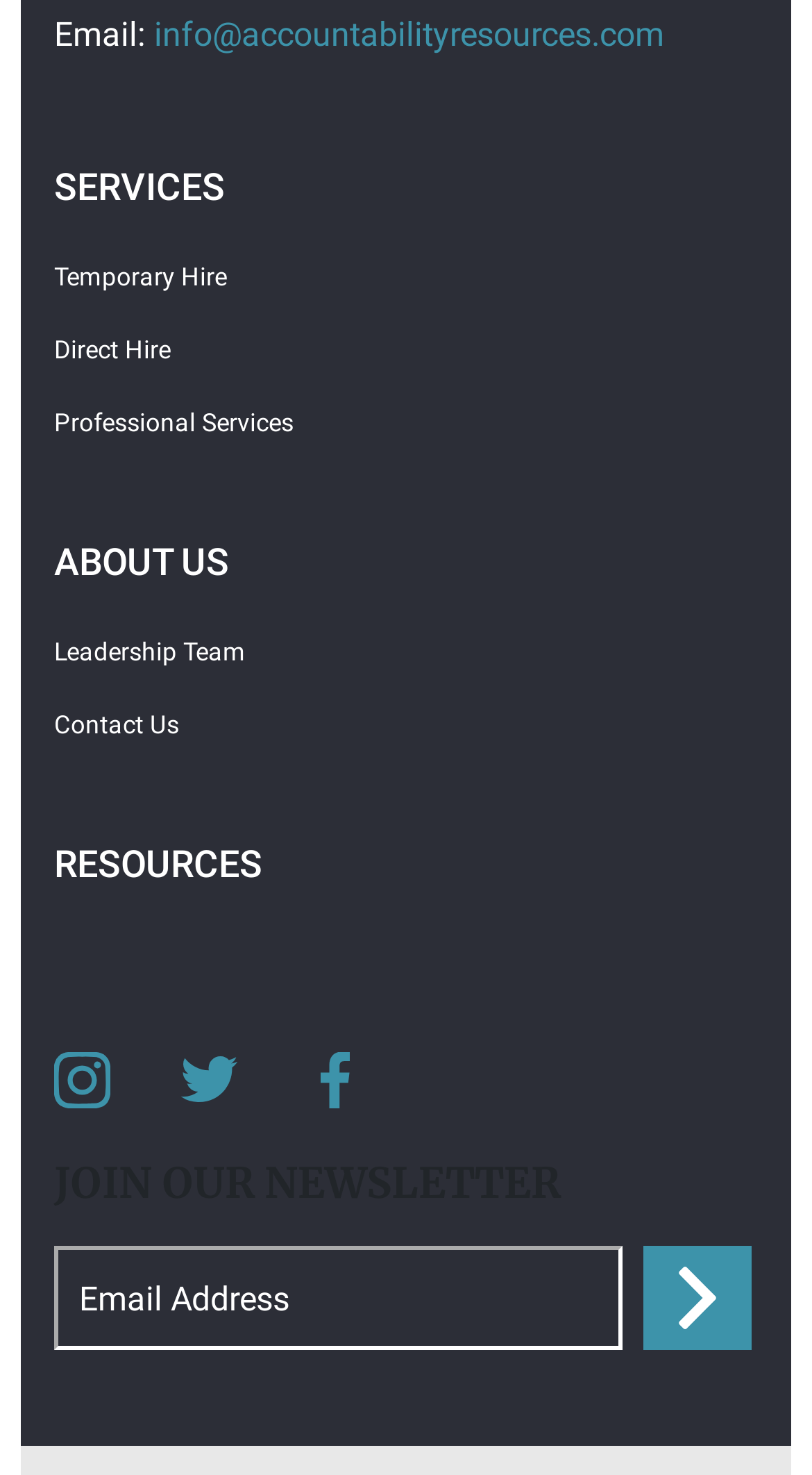Find the bounding box coordinates of the area that needs to be clicked in order to achieve the following instruction: "Follow Instagram". The coordinates should be specified as four float numbers between 0 and 1, i.e., [left, top, right, bottom].

[0.067, 0.713, 0.136, 0.751]